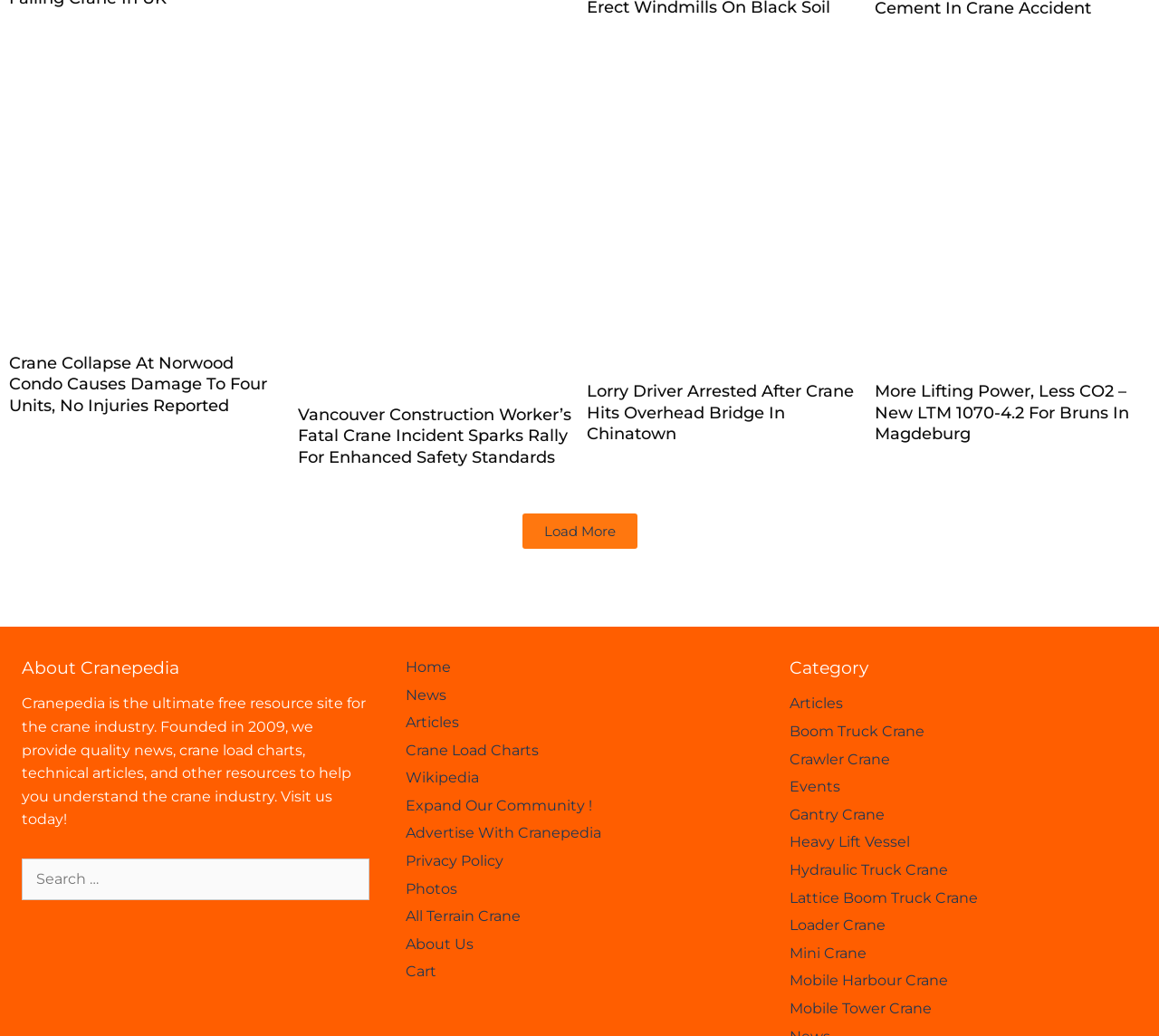What type of resources are provided by Cranepedia?
Using the image, elaborate on the answer with as much detail as possible.

According to the 'About Cranepedia' section, this website provides various resources, including news, crane load charts, technical articles, and other resources related to the crane industry.